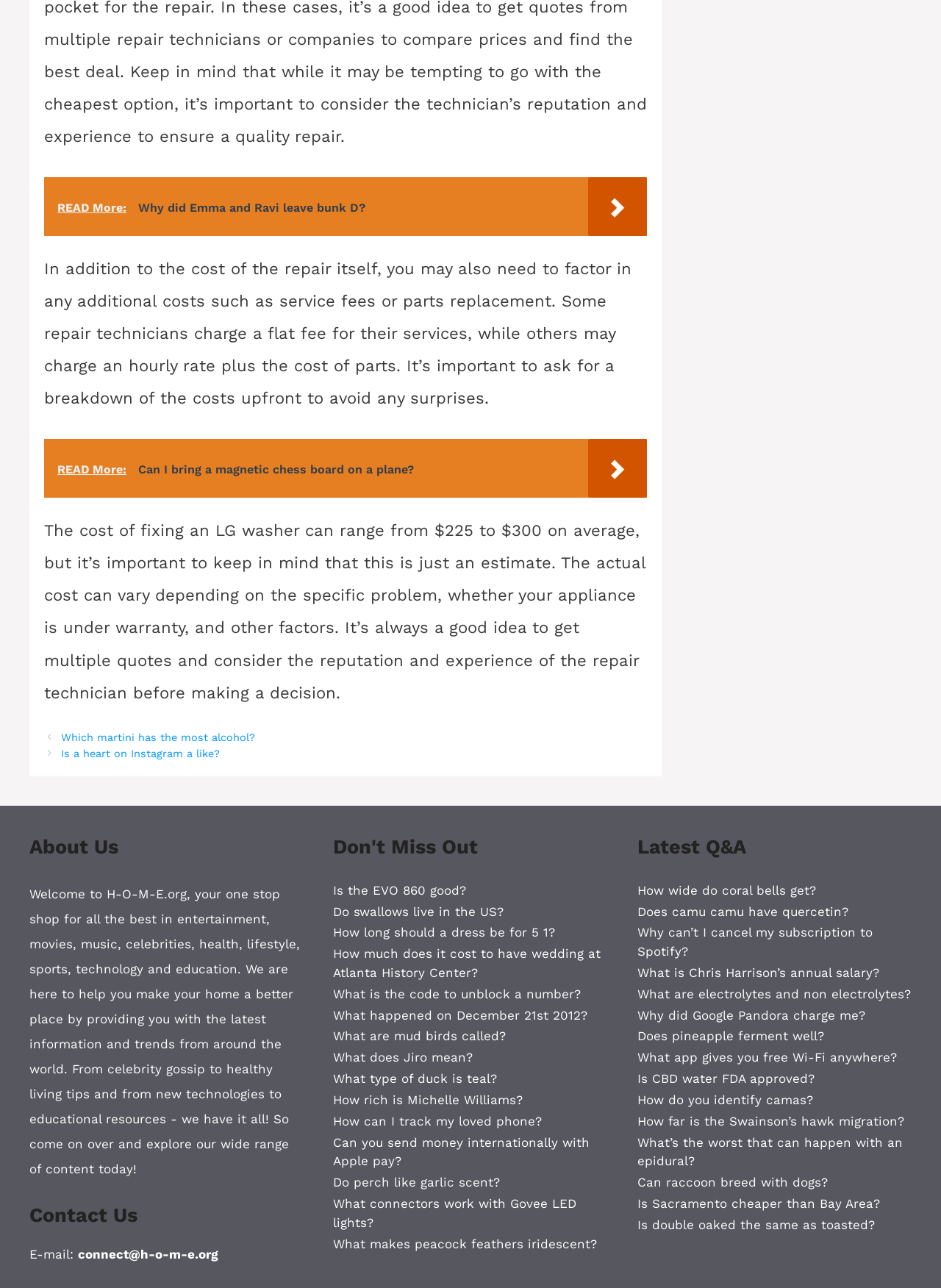Find and indicate the bounding box coordinates of the region you should select to follow the given instruction: "Click on 'READ More: Why did Emma and Ravi leave bunk D?'".

[0.047, 0.137, 0.688, 0.183]